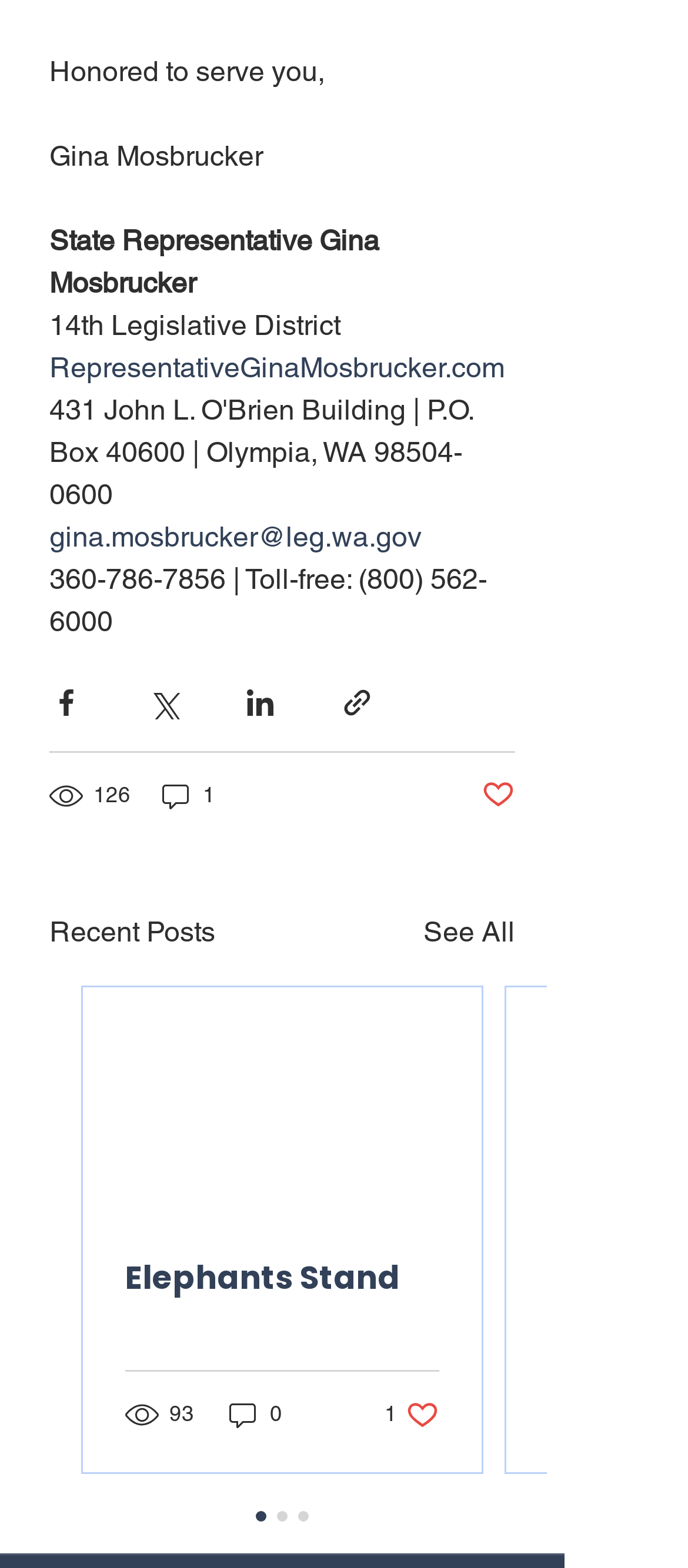Please give a succinct answer to the question in one word or phrase:
What is the phone number of the state representative?

360-786-7856